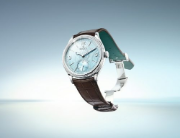What is the name of the Rolex model?
Provide a detailed answer to the question using information from the image.

The caption associates the watch with the 'PERPETUAL 1908' model, which is a specific Rolex model that combines classic aesthetics with modern functionality.